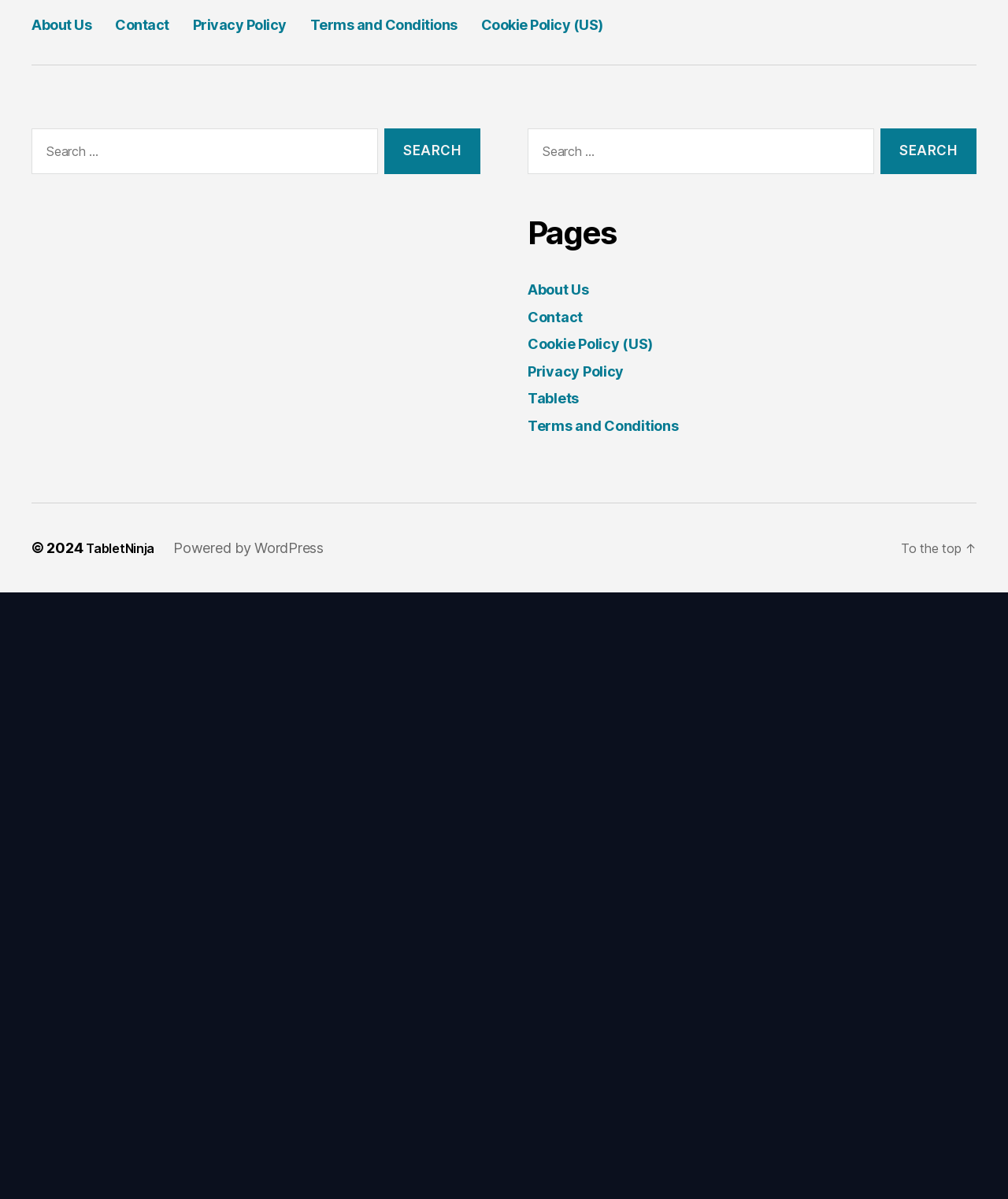Given the description "Privacy Policy", provide the bounding box coordinates of the corresponding UI element.

[0.231, 0.515, 0.352, 0.534]